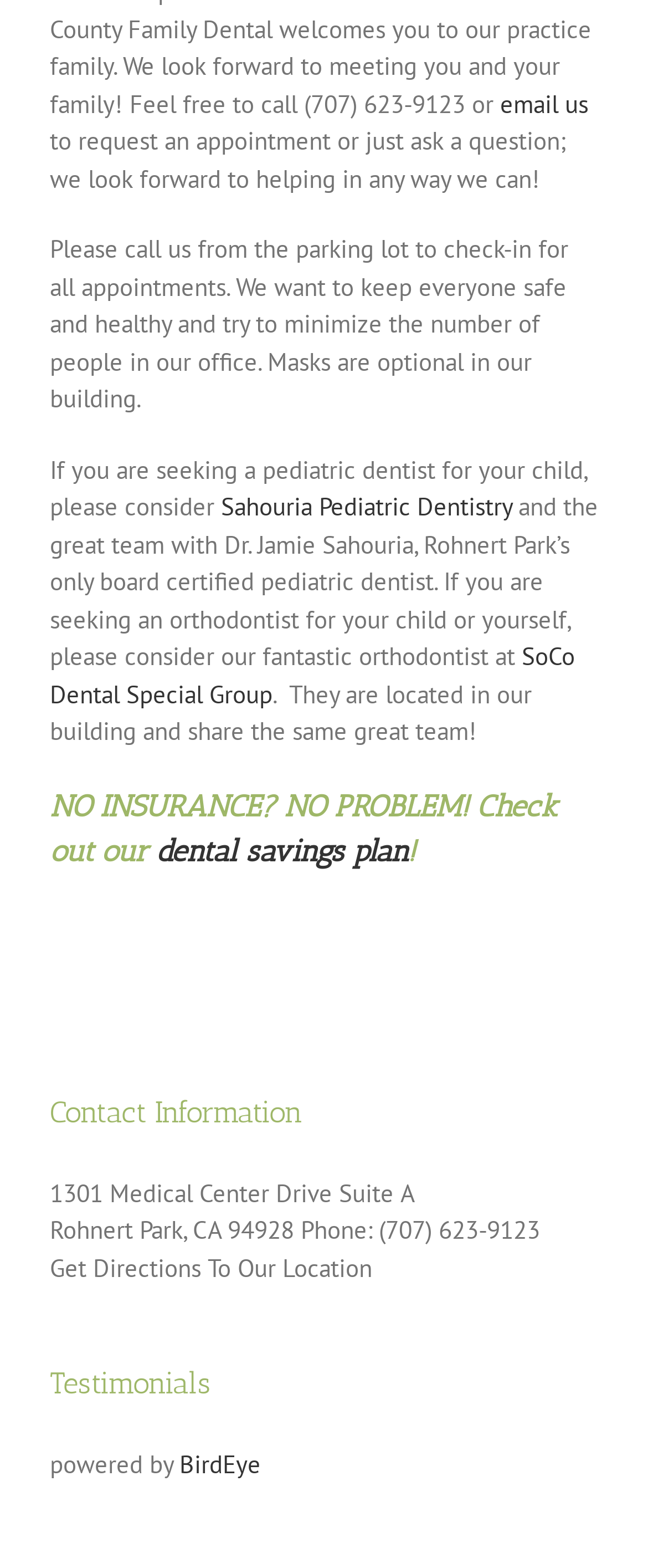Find the bounding box coordinates for the HTML element described as: "Sahouria Pediatric Dentistry". The coordinates should consist of four float values between 0 and 1, i.e., [left, top, right, bottom].

[0.341, 0.313, 0.79, 0.333]